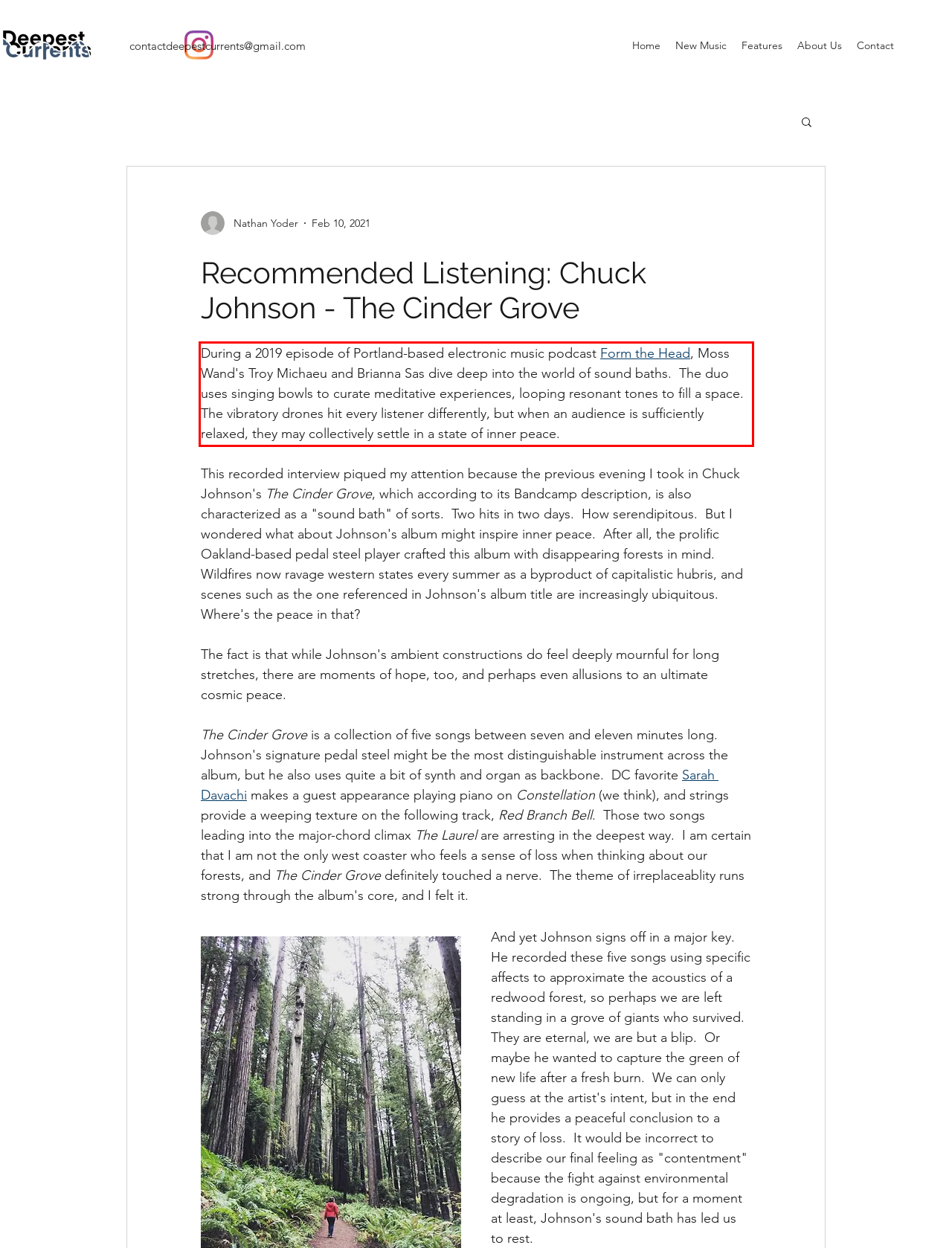Examine the webpage screenshot and use OCR to recognize and output the text within the red bounding box.

During a 2019 episode of Portland-based electronic music podcast Form the Head, Moss Wand's Troy Michaeu and Brianna Sas dive deep into the world of sound baths. The duo uses singing bowls to curate meditative experiences, looping resonant tones to fill a space. The vibratory drones hit every listener differently, but when an audience is sufficiently relaxed, they may collectively settle in a state of inner peace.